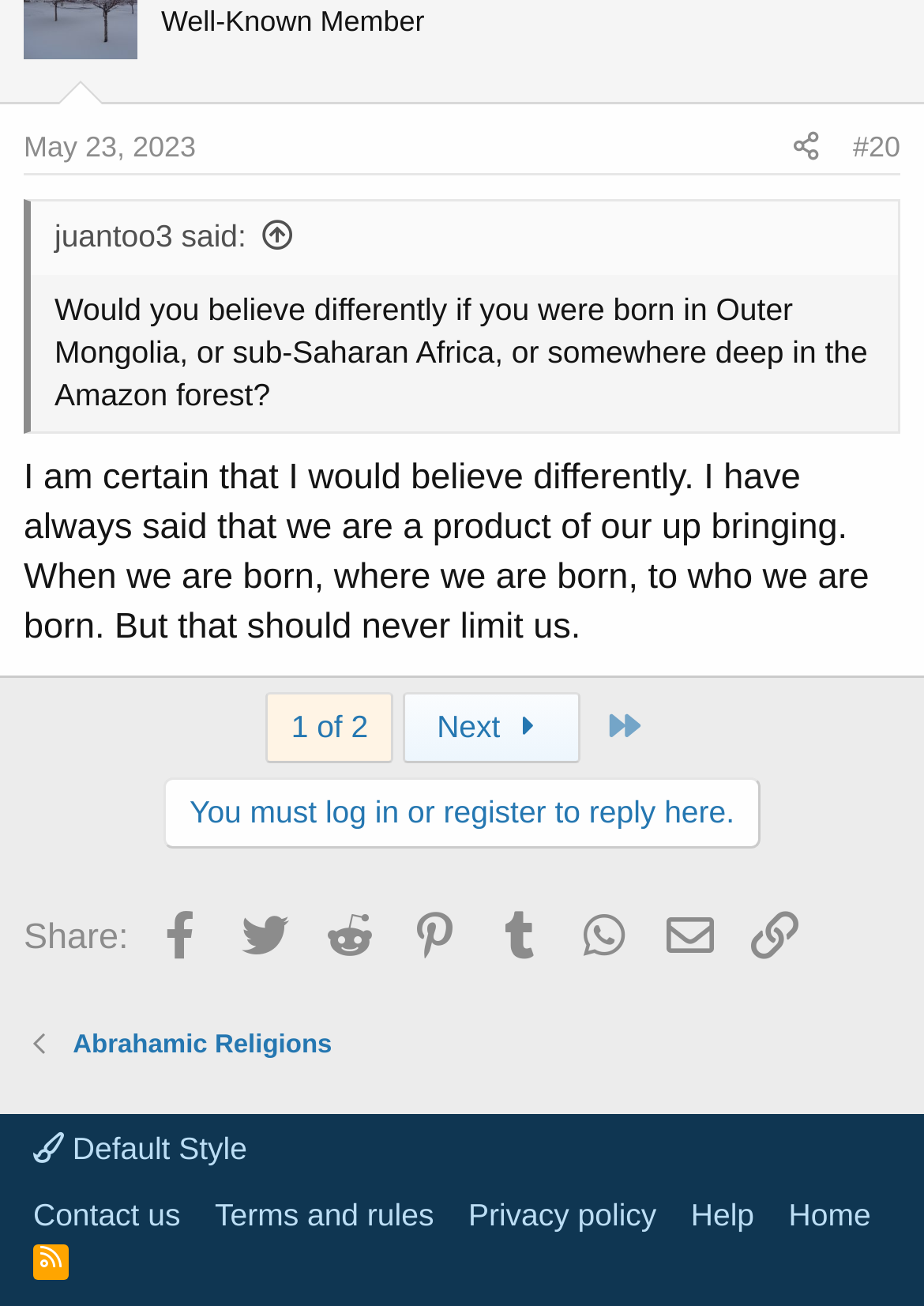Answer the question in one word or a short phrase:
What is the topic of the discussion?

Abrahamic Religions